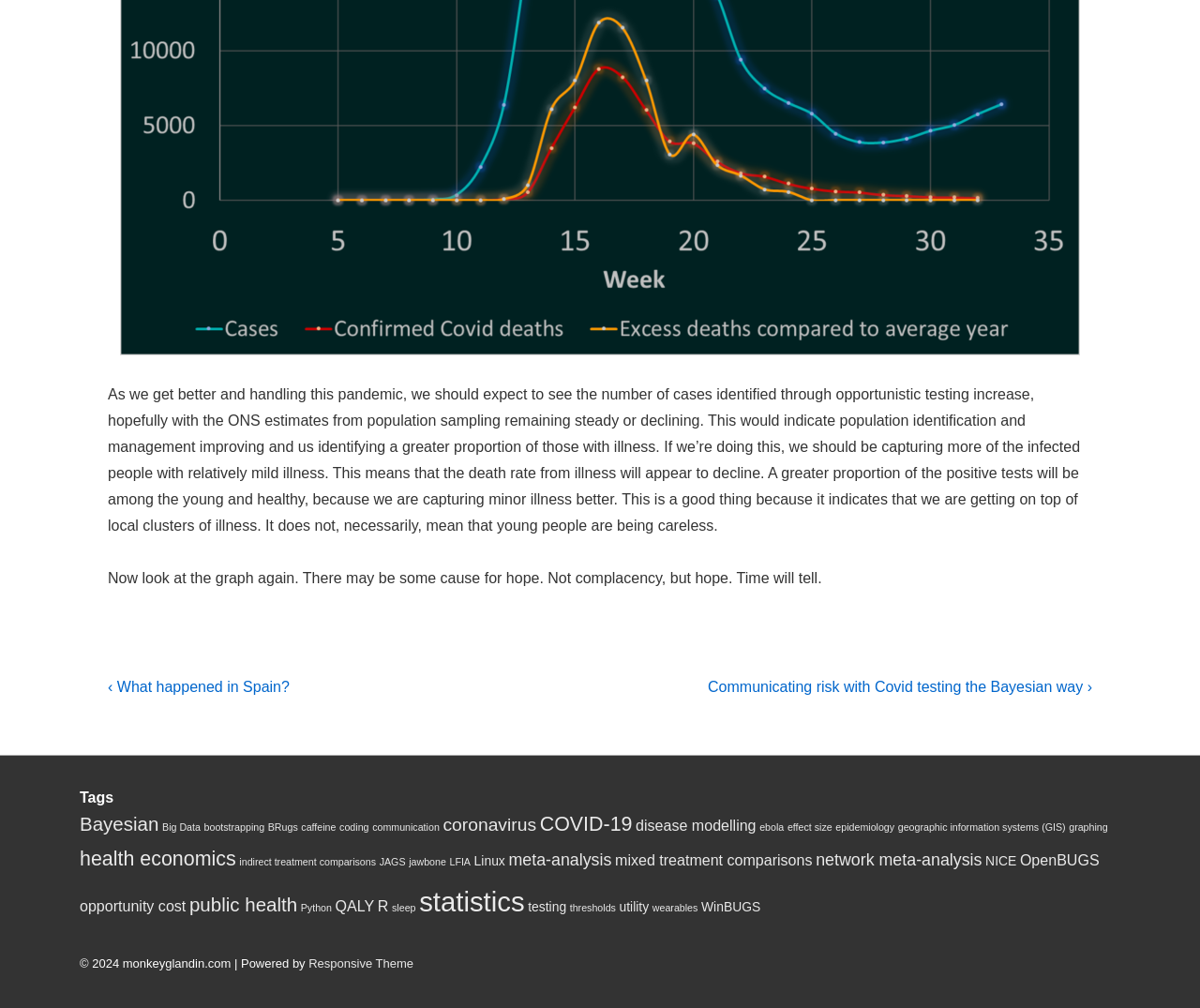Locate the UI element that matches the description geographic information systems (GIS) in the webpage screenshot. Return the bounding box coordinates in the format (top-left x, top-left y, bottom-right x, bottom-right y), with values ranging from 0 to 1.

[0.748, 0.815, 0.888, 0.826]